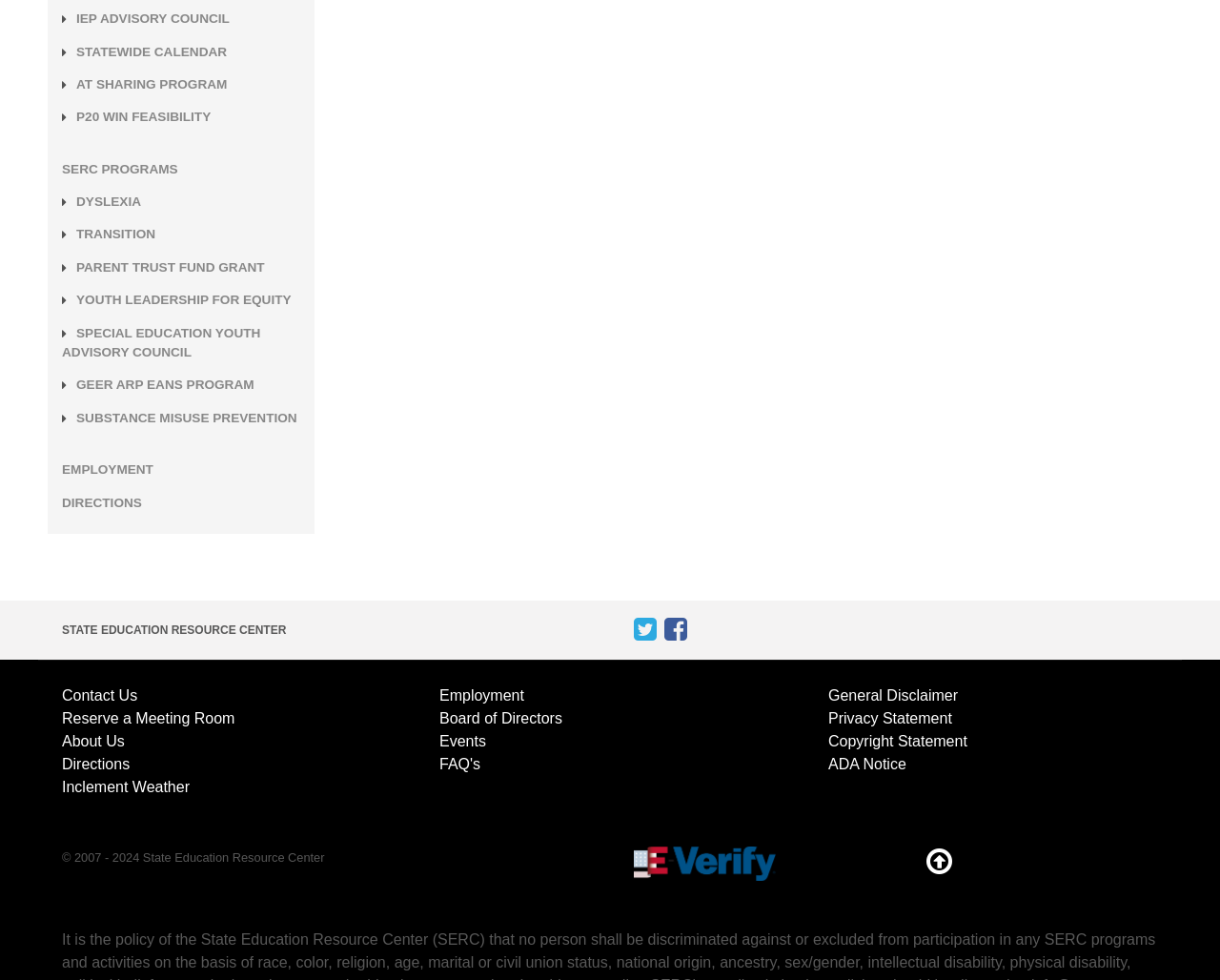Find the bounding box coordinates of the clickable element required to execute the following instruction: "View the Employment page". Provide the coordinates as four float numbers between 0 and 1, i.e., [left, top, right, bottom].

[0.36, 0.701, 0.43, 0.718]